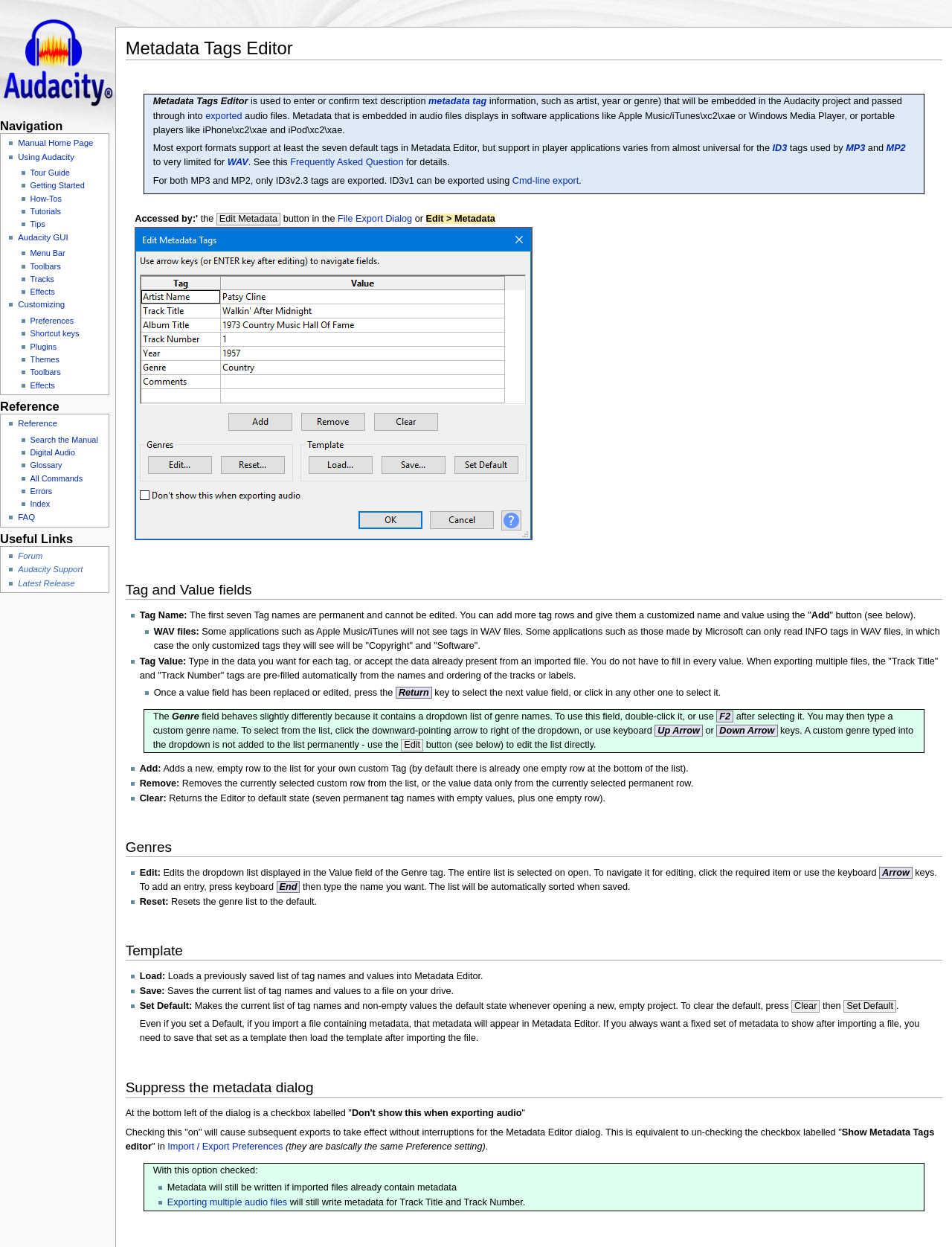What type of files do not support all metadata tags?
Your answer should be a single word or phrase derived from the screenshot.

WAV files